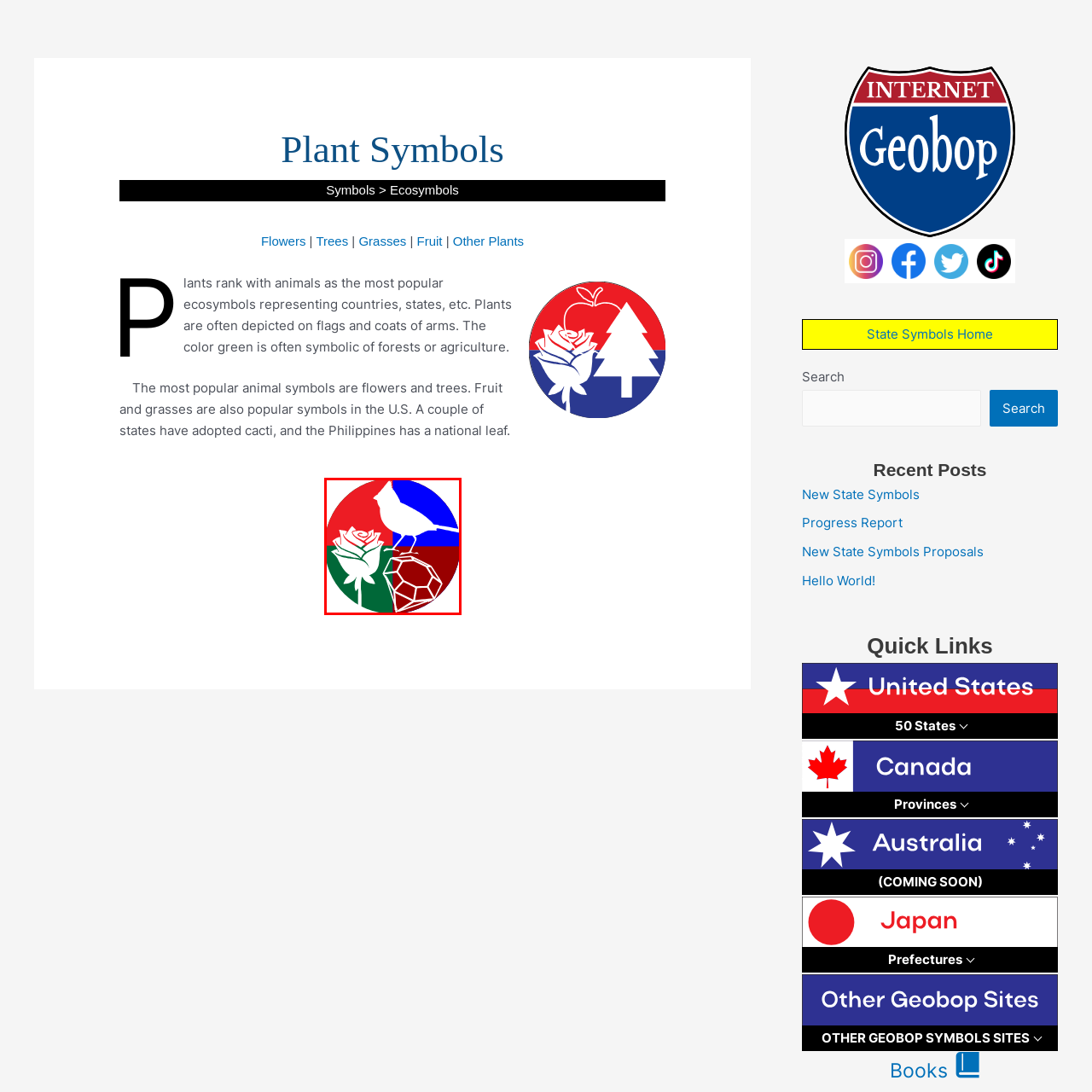Please review the image enclosed by the red bounding box and give a detailed answer to the following question, utilizing the information from the visual: How many quadrants does the emblem have?

The caption states that the emblem is divided into four quadrants, each with distinct colors, which implies that the emblem has four sections or parts.